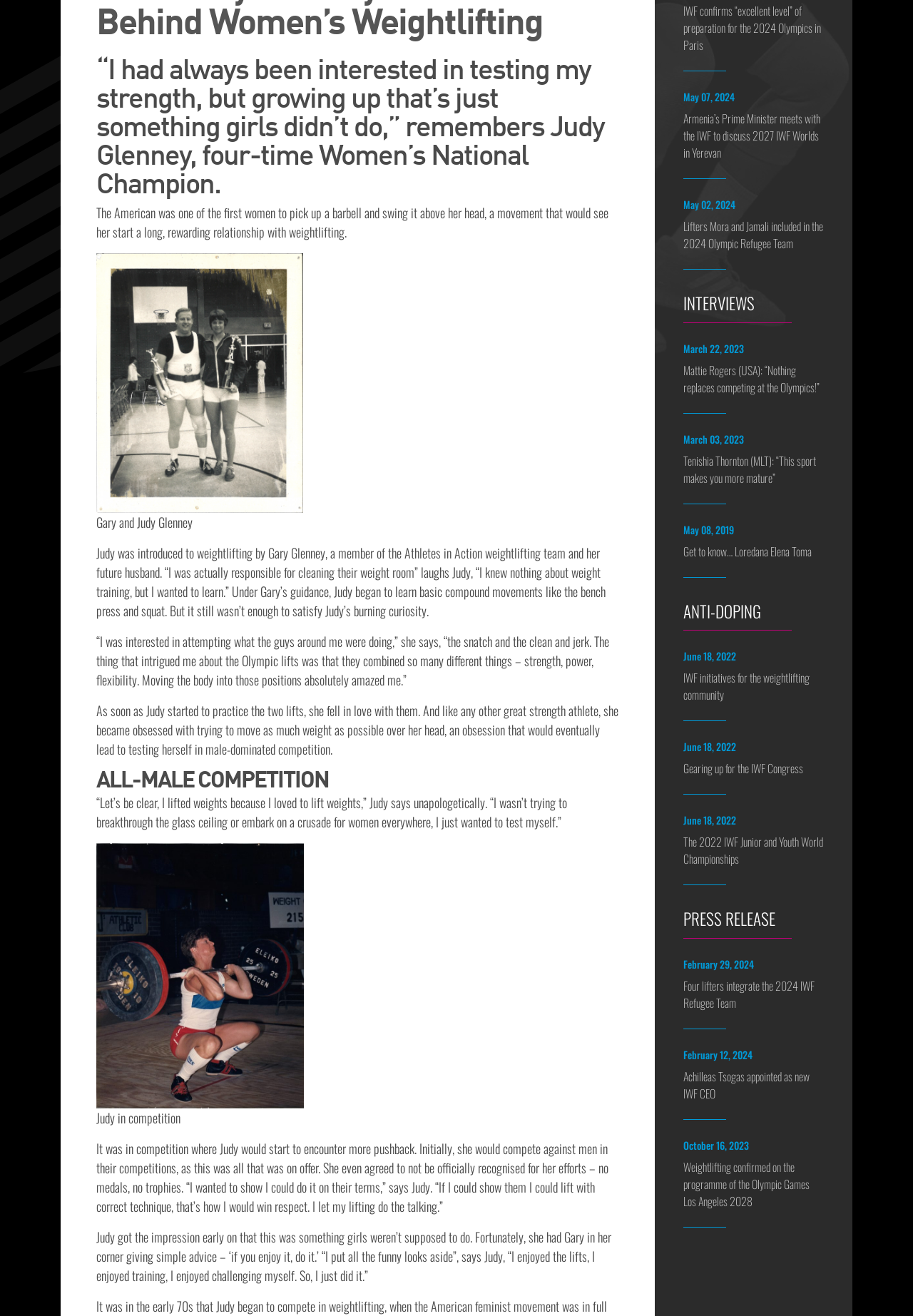Mark the bounding box of the element that matches the following description: "Dobermanns looking for a home".

None